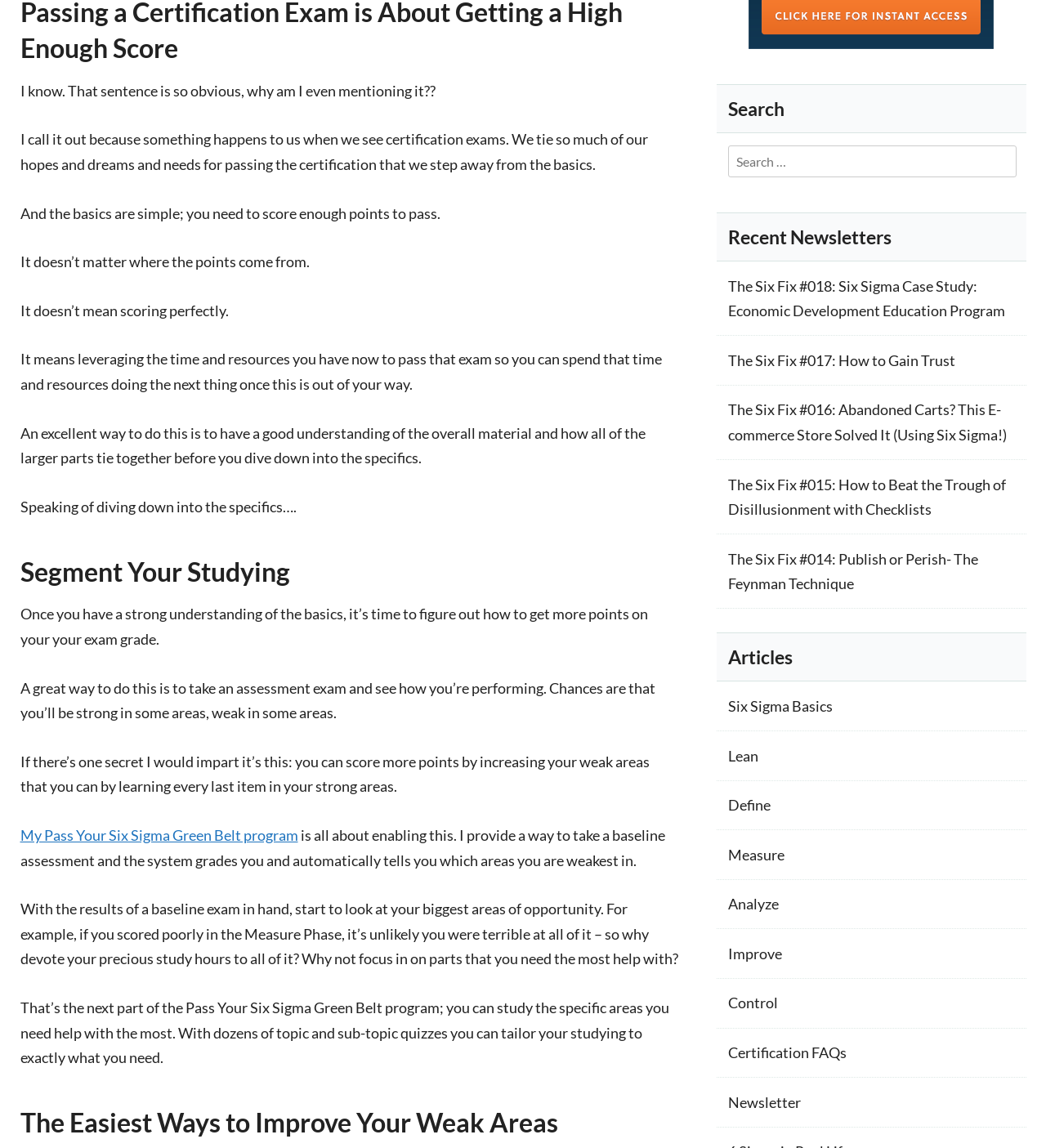Find the bounding box coordinates of the element you need to click on to perform this action: 'Search for something'. The coordinates should be represented by four float values between 0 and 1, in the format [left, top, right, bottom].

[0.685, 0.116, 0.981, 0.164]